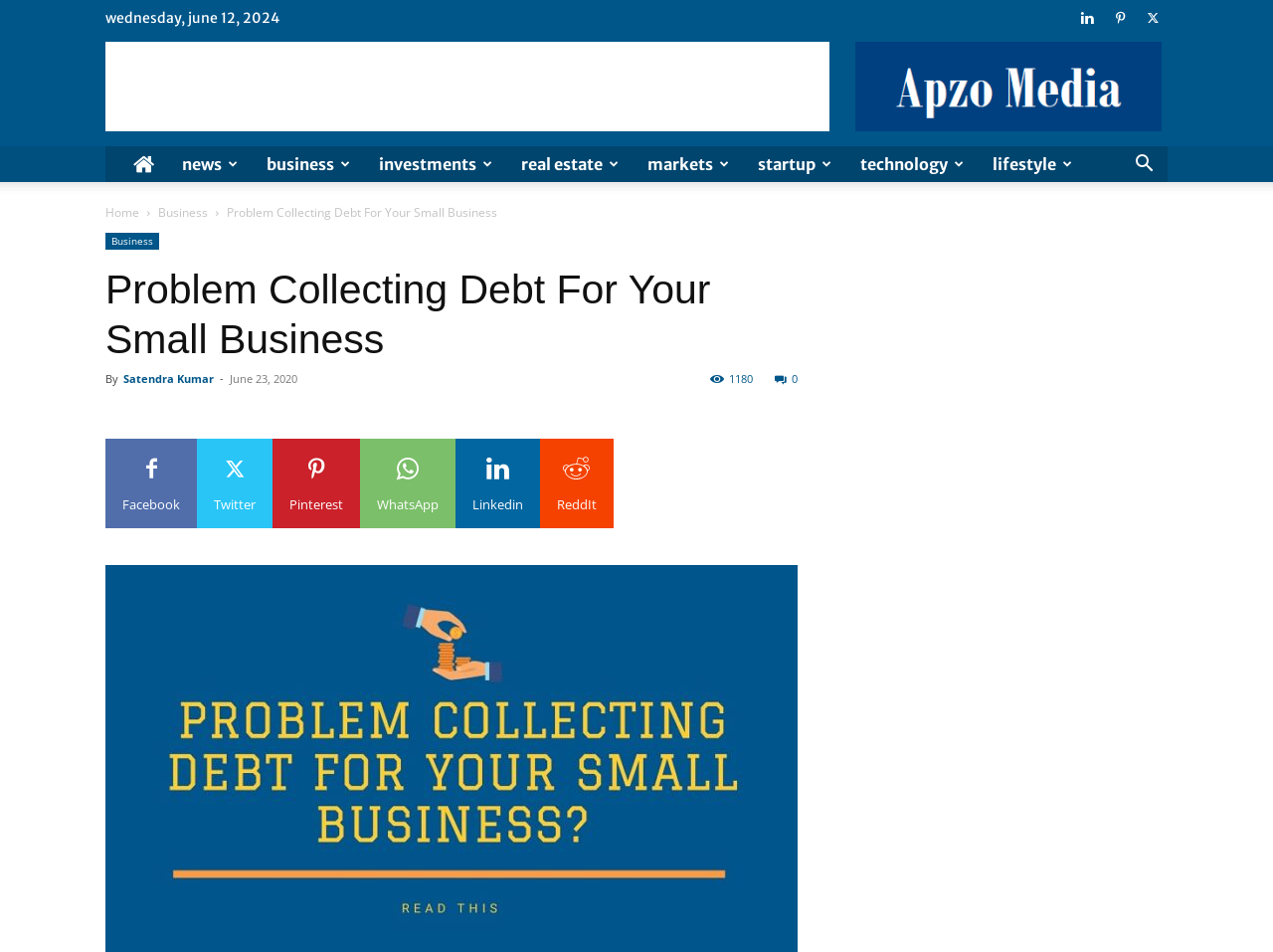What social media platforms are available for sharing?
Please give a well-detailed answer to the question.

I found the social media platforms by looking at the link elements in the footer section, which are 'Facebook', 'Twitter', 'Pinterest', 'WhatsApp', 'Linkedin', and 'ReddIt'.